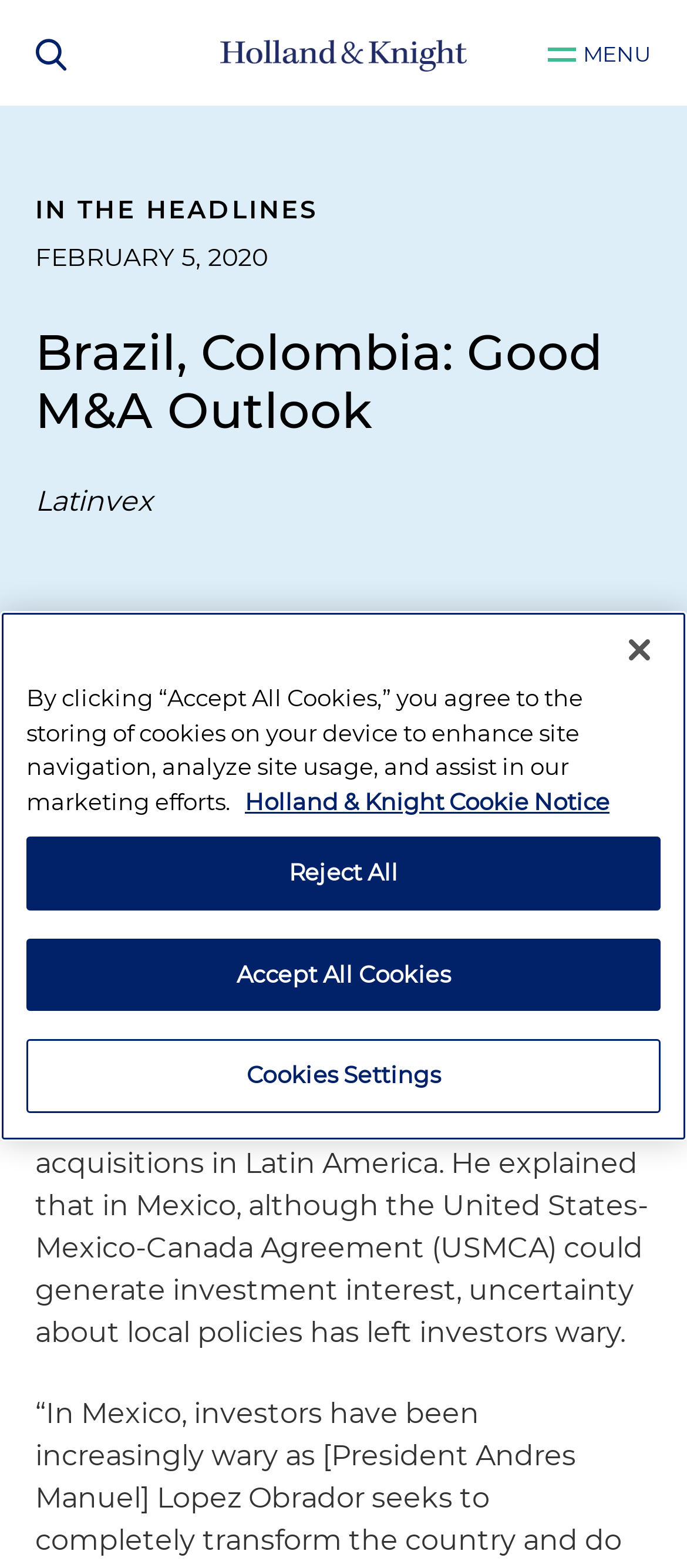What is the date of the article?
Answer with a single word or phrase, using the screenshot for reference.

February 5, 2020